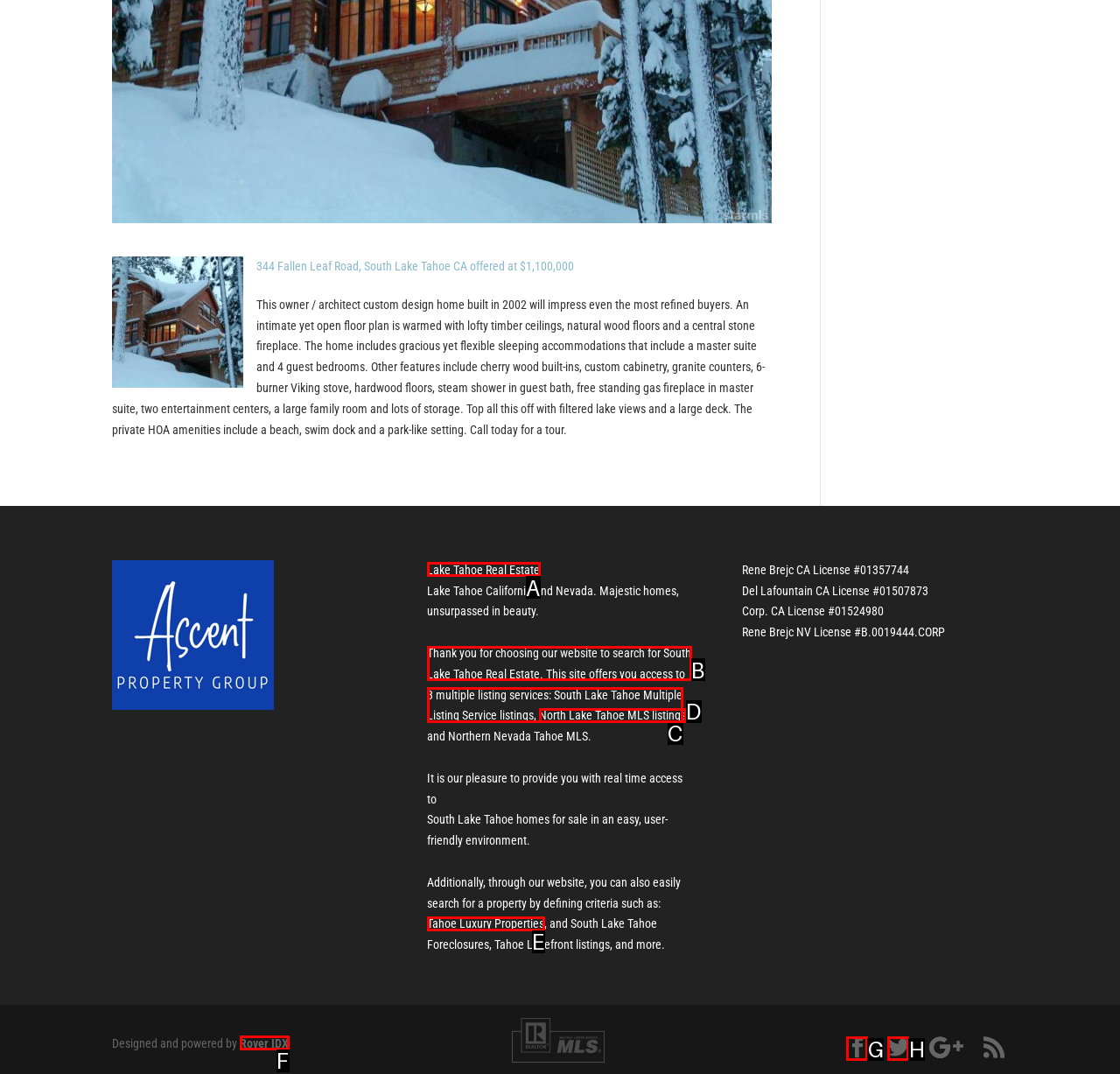With the description: Tahoe Luxury Properties, find the option that corresponds most closely and answer with its letter directly.

E